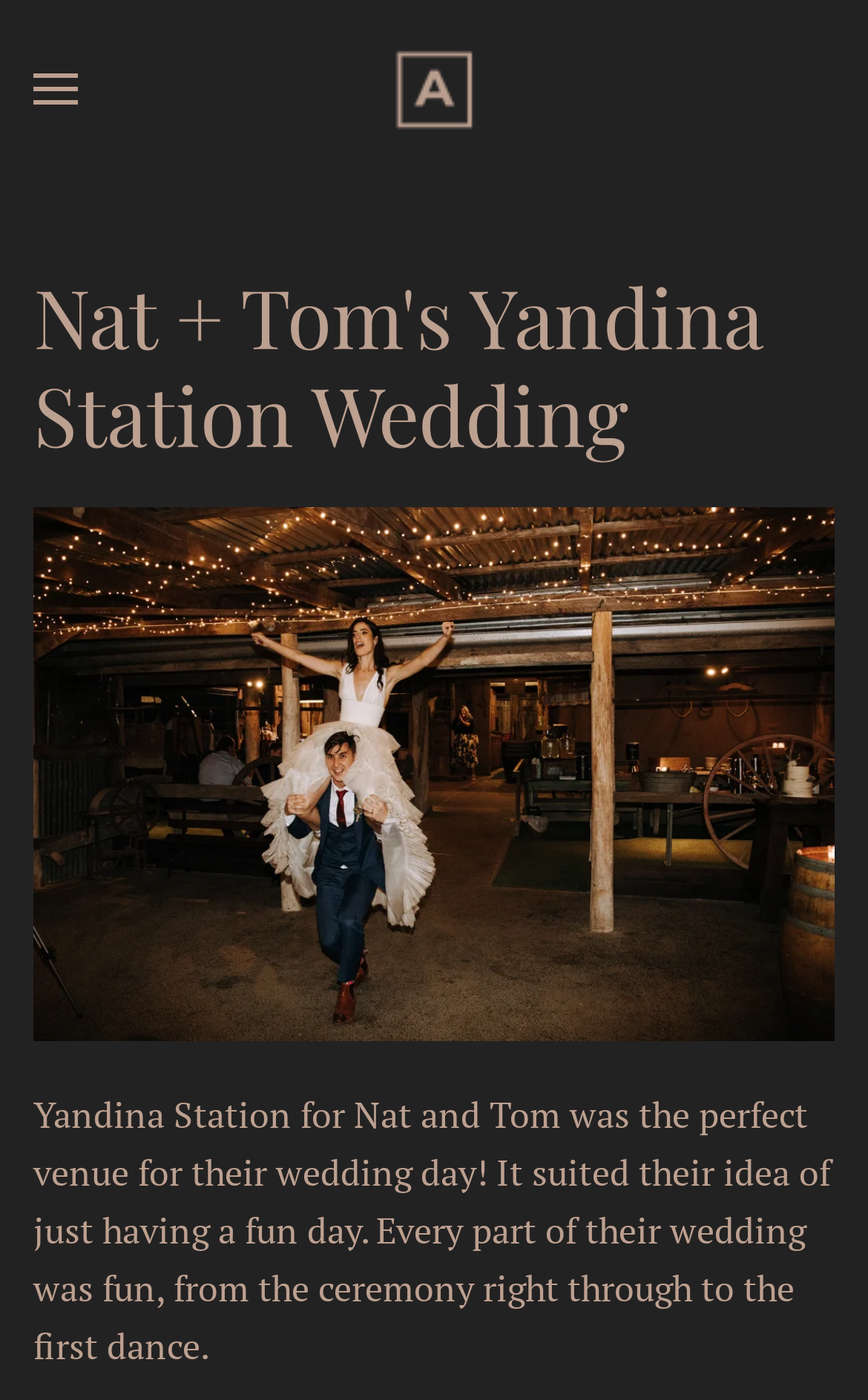Provide the bounding box coordinates, formatted as (top-left x, top-left y, bottom-right x, bottom-right y), with all values being floating point numbers between 0 and 1. Identify the bounding box of the UI element that matches the description: aria-label="Open menu"

[0.038, 0.0, 0.09, 0.127]